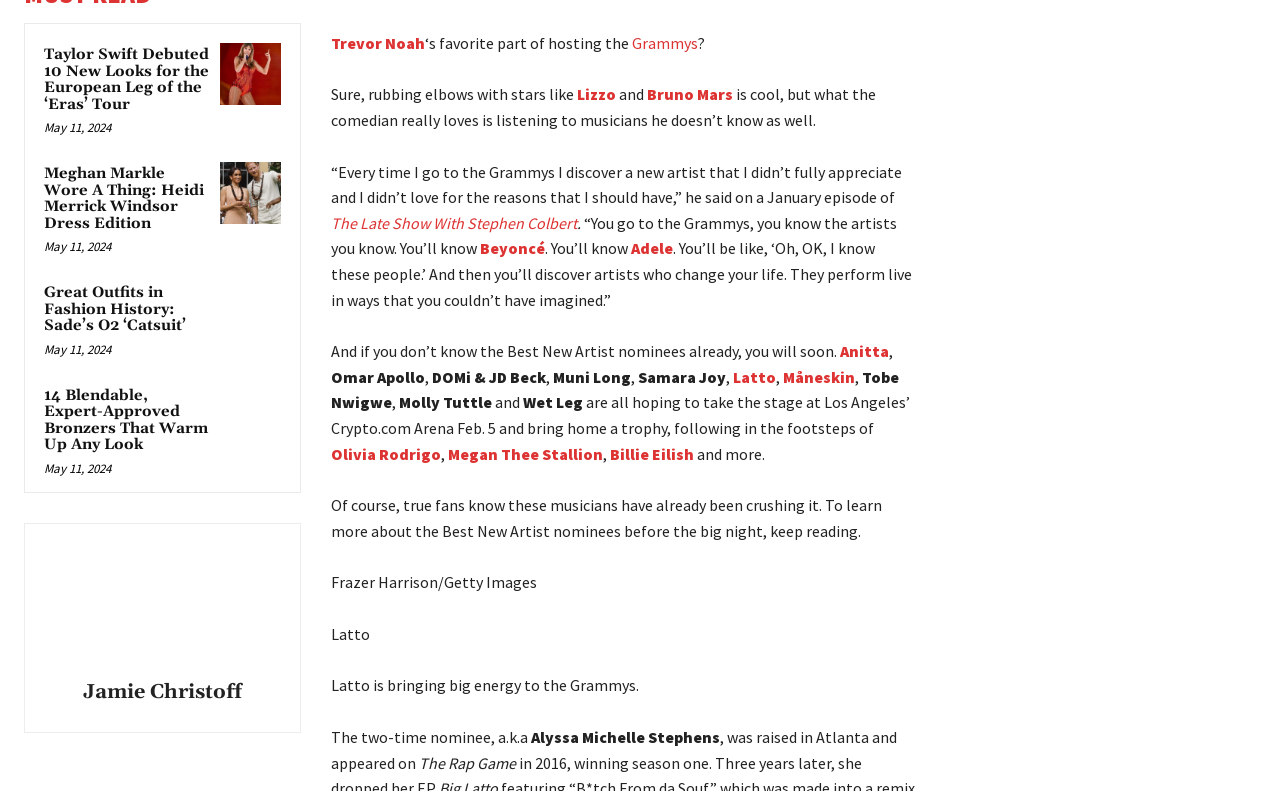Please identify the bounding box coordinates of the element I should click to complete this instruction: 'Discover Jamie Christoff's profile'. The coordinates should be given as four float numbers between 0 and 1, like this: [left, top, right, bottom].

[0.08, 0.689, 0.174, 0.84]